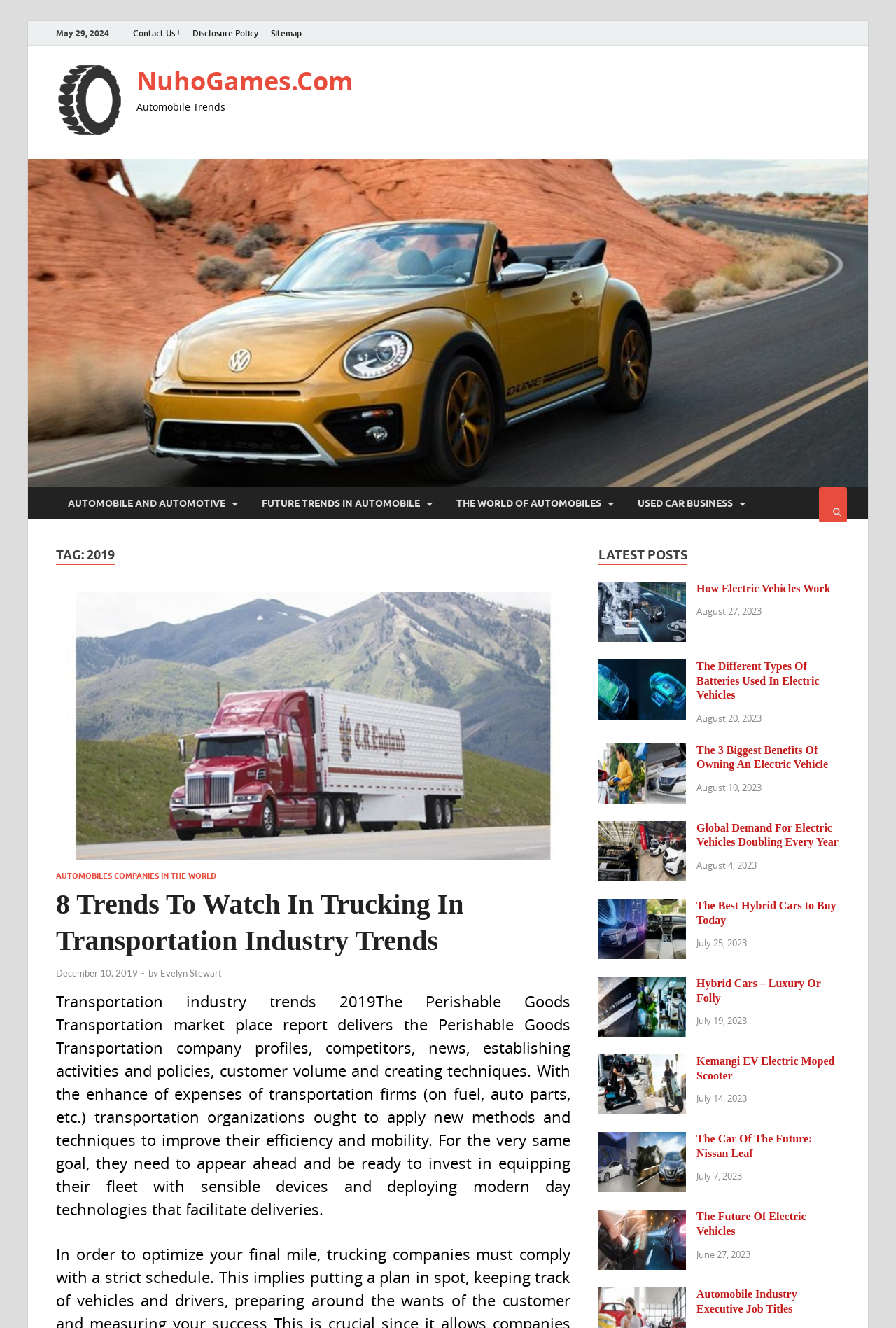Provide a short answer to the following question with just one word or phrase: What is the category of the article '8 Trends To Watch In Trucking In Transportation Industry Trends'?

Automobile